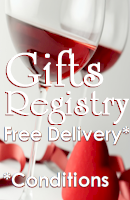What is the purpose of the red ribbon?
Based on the visual content, answer with a single word or a brief phrase.

Add festive touch